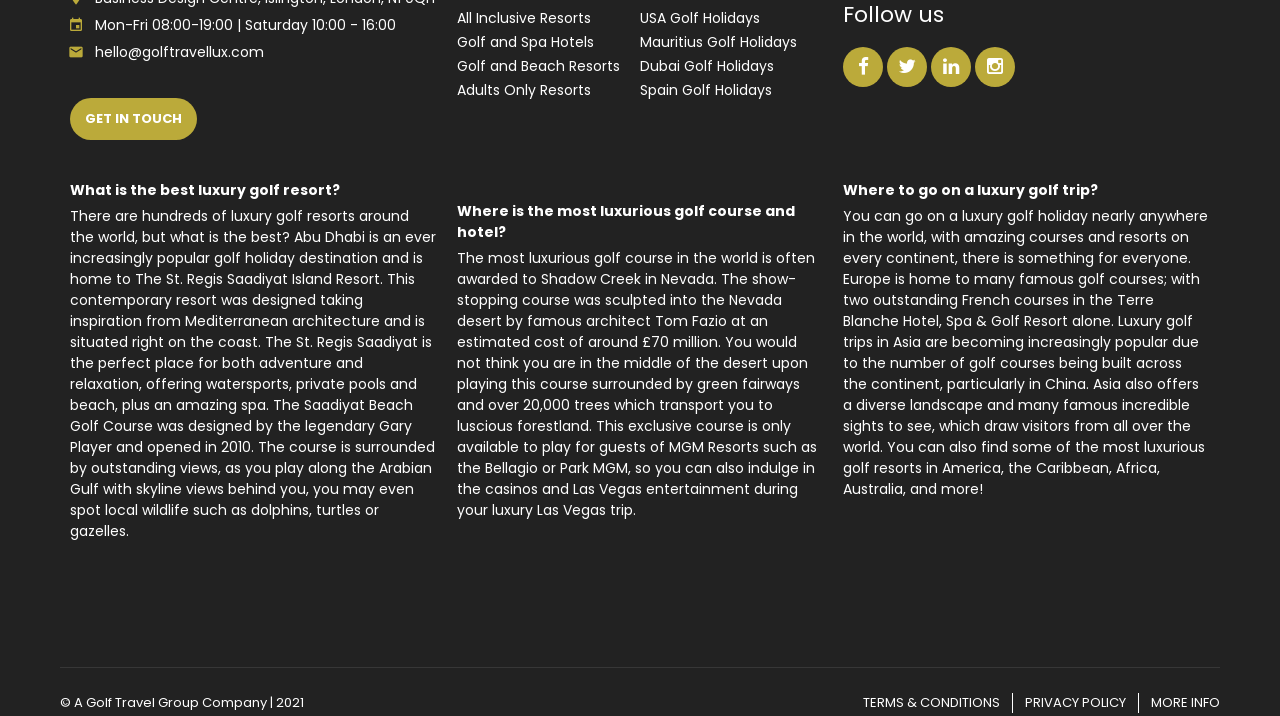Extract the bounding box of the UI element described as: "Dubai Golf Holidays".

[0.5, 0.079, 0.605, 0.107]